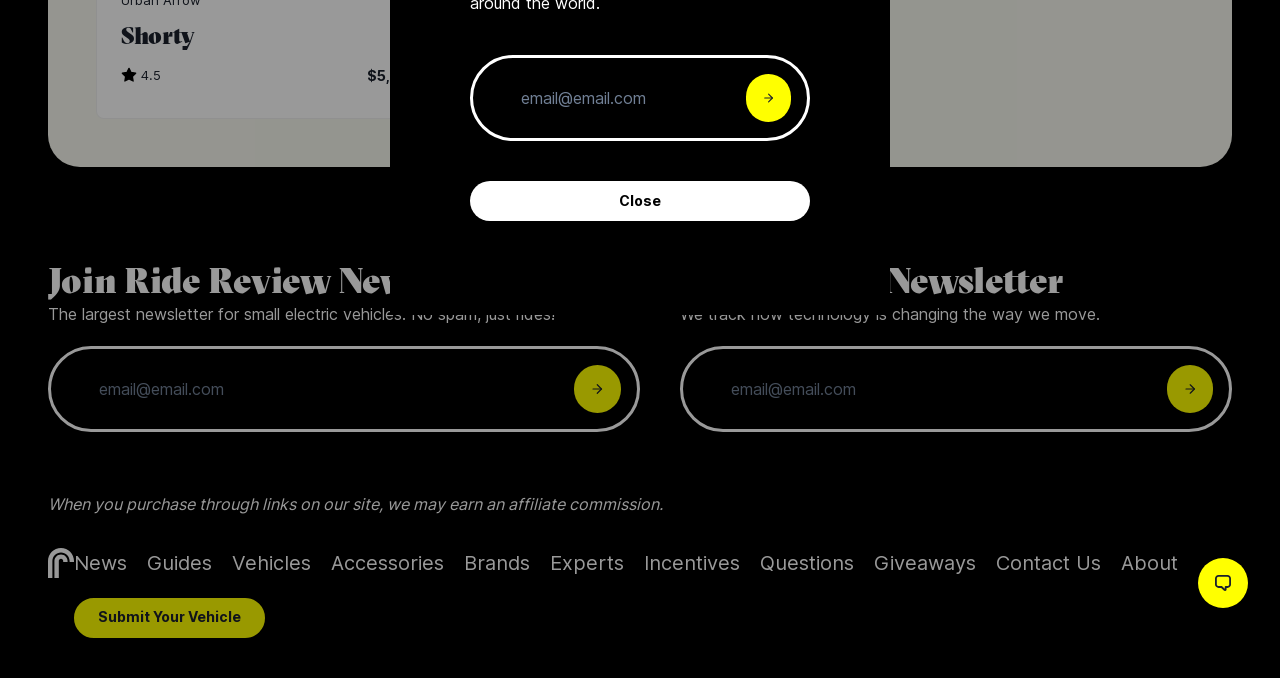Find the bounding box coordinates for the HTML element described in this sentence: "name="email" placeholder="email@email.com"". Provide the coordinates as four float numbers between 0 and 1, in the format [left, top, right, bottom].

[0.395, 0.115, 0.583, 0.174]